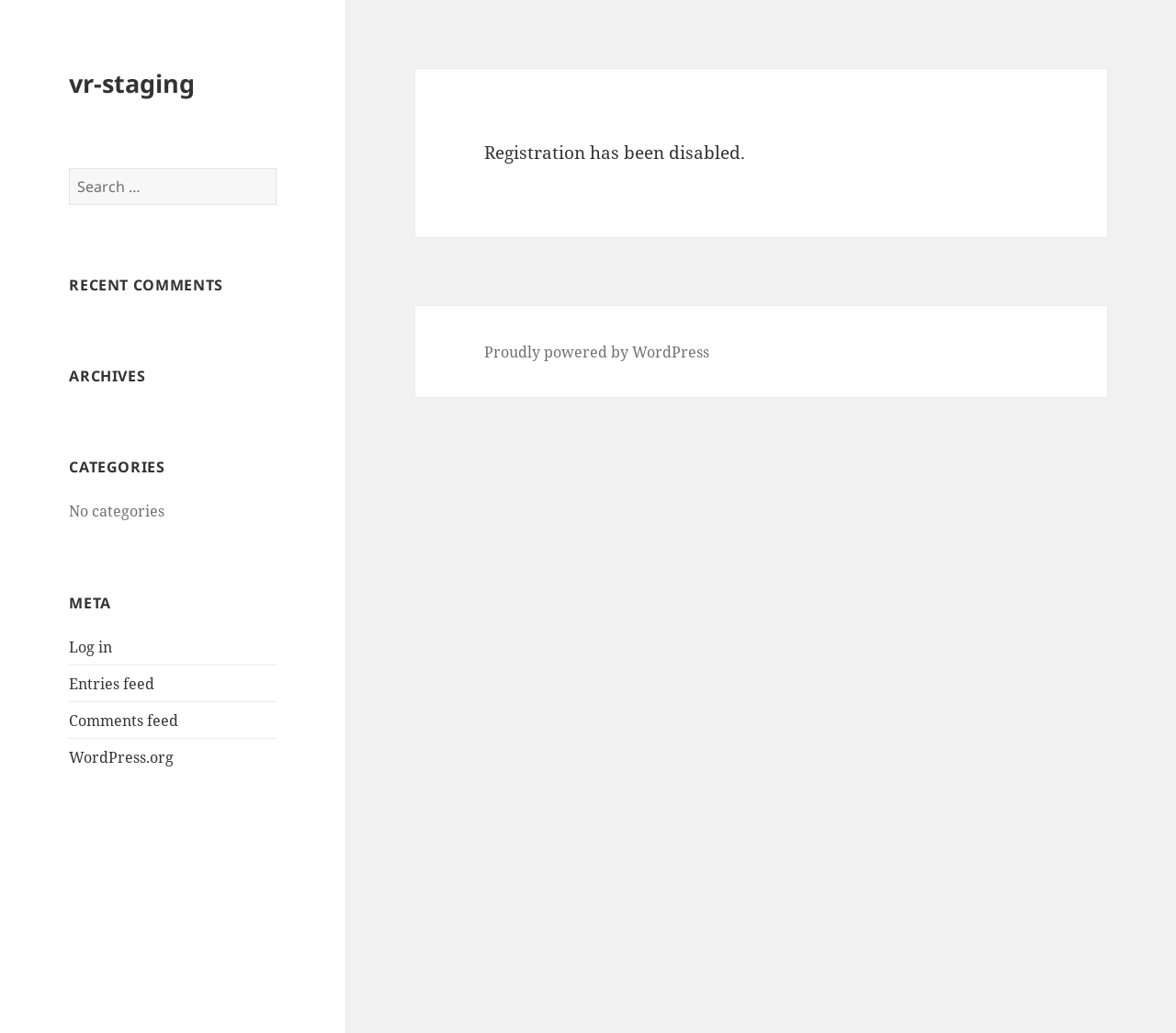Please mark the clickable region by giving the bounding box coordinates needed to complete this instruction: "Go to archives".

[0.059, 0.353, 0.235, 0.375]